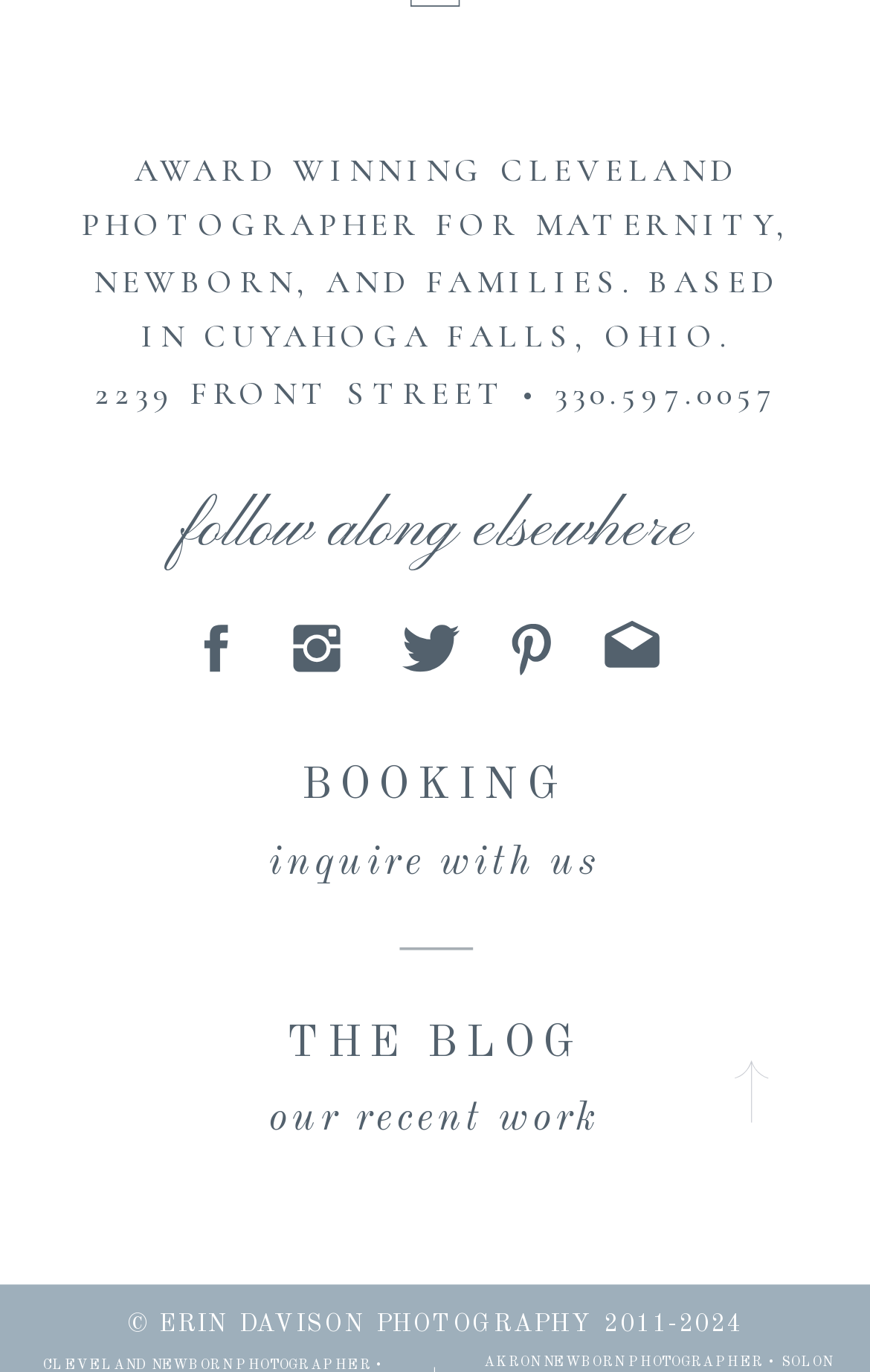Locate the UI element that matches the description The BLOG in the webpage screenshot. Return the bounding box coordinates in the format (top-left x, top-left y, bottom-right x, bottom-right y), with values ranging from 0 to 1.

[0.231, 0.744, 0.766, 0.784]